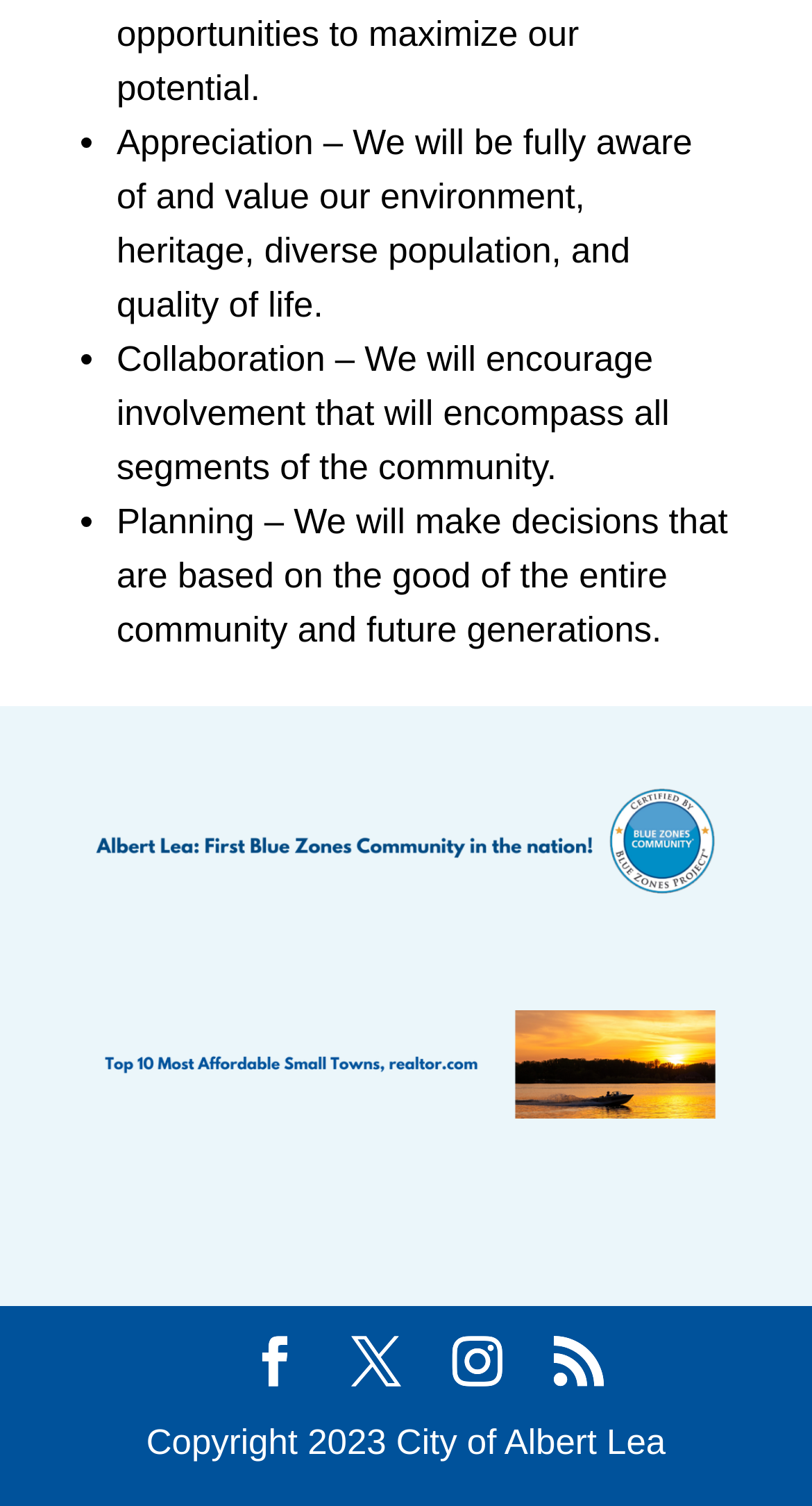What is the first value mentioned in the list?
Based on the image, give a concise answer in the form of a single word or short phrase.

Appreciation